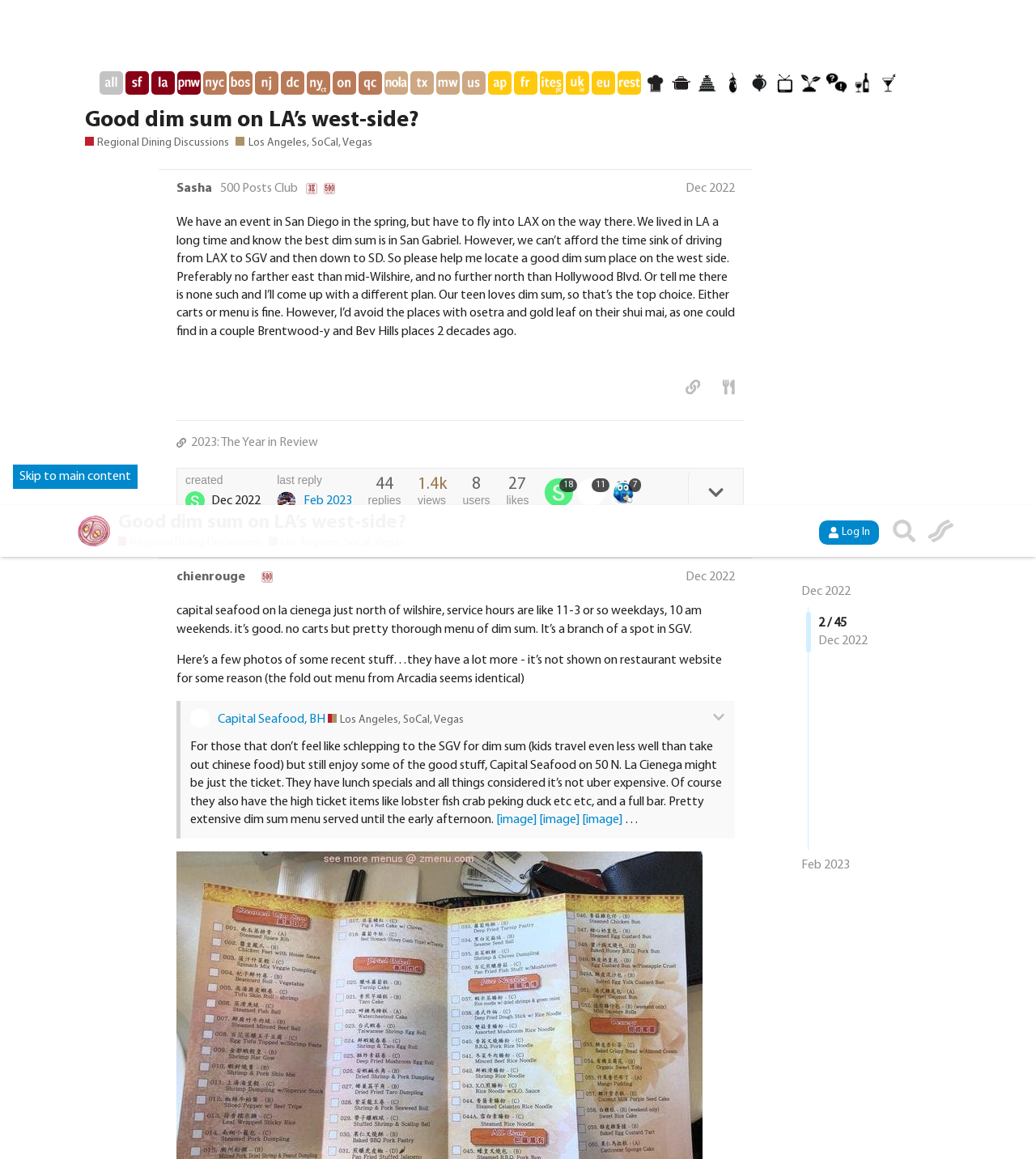Find the bounding box coordinates of the clickable area required to complete the following action: "Click on the 'Log In' button".

[0.791, 0.013, 0.849, 0.034]